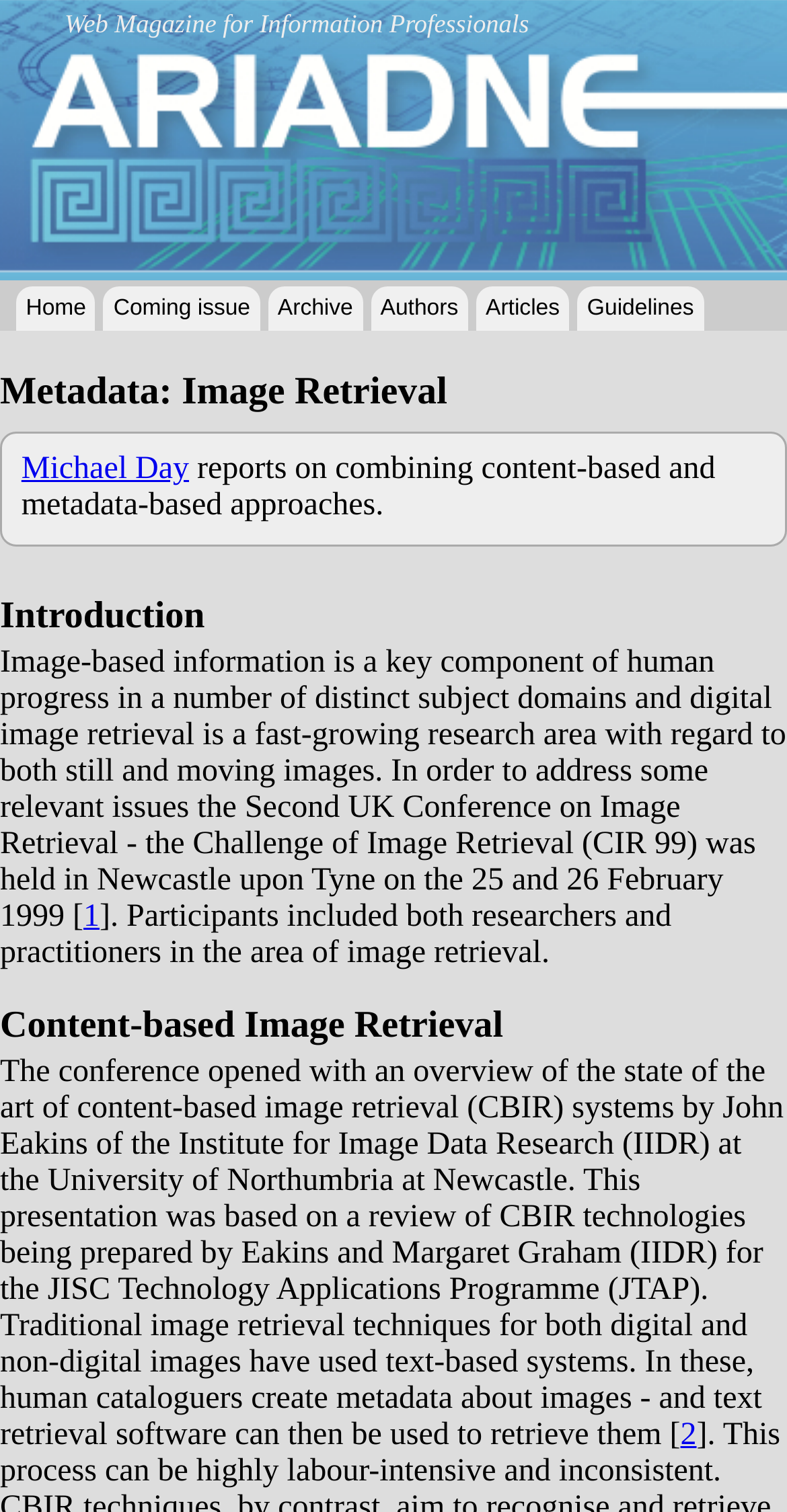Kindly determine the bounding box coordinates for the clickable area to achieve the given instruction: "read article by Michael Day".

[0.027, 0.299, 0.24, 0.322]